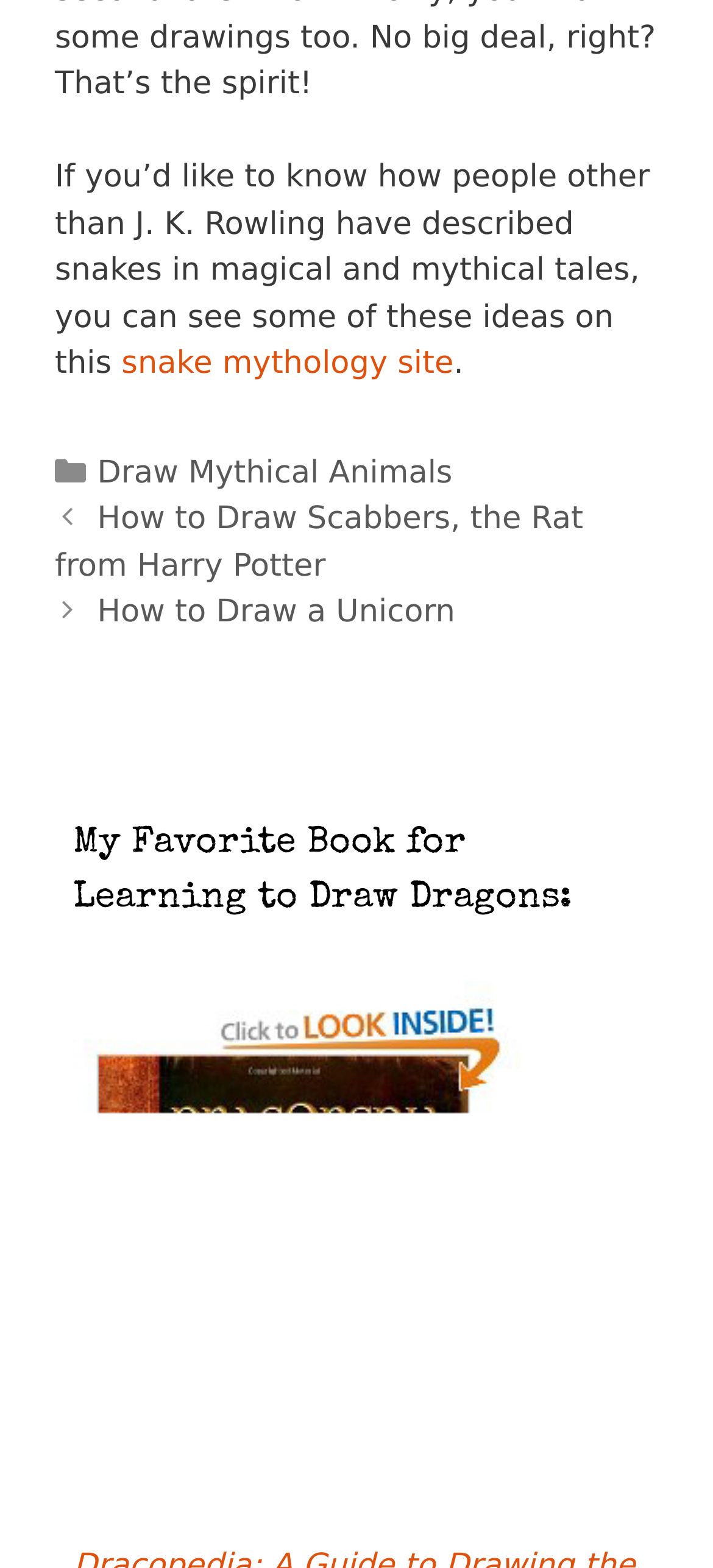Find the bounding box coordinates of the clickable element required to execute the following instruction: "go to the Draw Mythical Animals page". Provide the coordinates as four float numbers between 0 and 1, i.e., [left, top, right, bottom].

[0.136, 0.29, 0.635, 0.313]